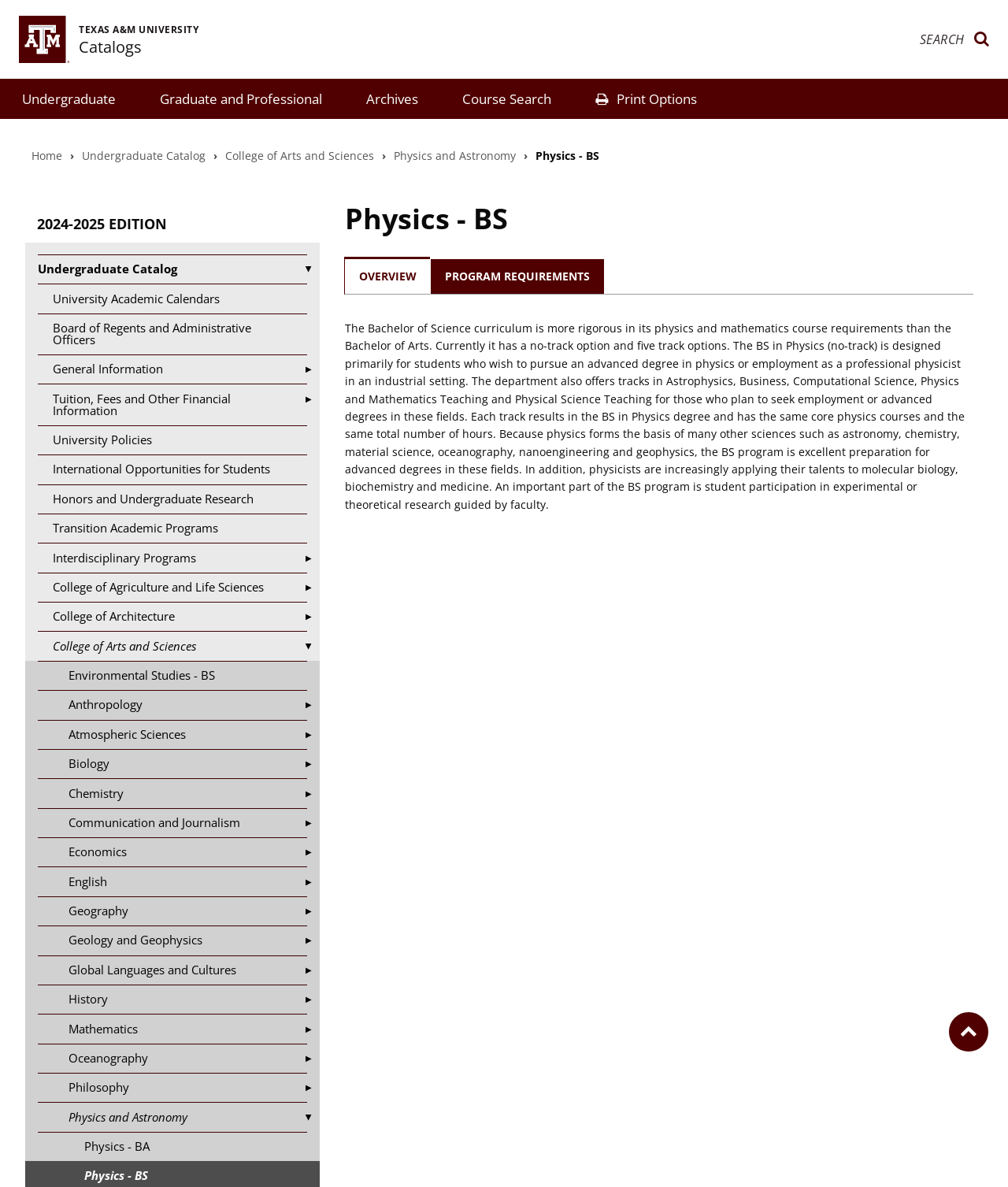Describe all the significant parts and information present on the webpage.

This webpage is about the Physics - BS program at Texas A&M University. At the top left, there is a link to the university's homepage, accompanied by a small image of the university's logo. Next to it, there is a heading that reads "TEXAS A&M UNIVERSITY Catalogs". 

On the top right, there is a search button labeled "SEARCH". Below it, there are two navigation menus: "Quick" and "Breadcrumbs". The "Quick" menu has links to "Undergraduate", "Graduate and Professional", "Archives", "Course Search", and "Print Options". The "Breadcrumbs" menu shows the navigation path, with links to "Home", "Undergraduate Catalog", "College of Arts and Sciences", "Physics and Astronomy", and finally "Physics - BS".

Below the navigation menus, there is a heading that reads "2024-2025 EDITION". Underneath, there are several links to different sections of the catalog, including "Undergraduate Catalog", "University Academic Calendars", "Board of Regents and Administrative Officers", and more. Some of these links have toggle buttons next to them, indicating that they can be expanded to show more content.

The main content of the page is divided into two sections. On the left, there is a list of links to different departments and programs within the College of Arts and Sciences, including Anthropology, Atmospheric Sciences, Biology, and more. Each of these links has a toggle button next to it, allowing users to expand or collapse the content.

On the right, there is a section with a heading that reads "Physics - BS". This section has a tab navigation menu with two tabs: "OVERVIEW" and "PROGRAM REQUIREMENTS". The "OVERVIEW" tab is currently selected, and it displays a block of text describing the program.